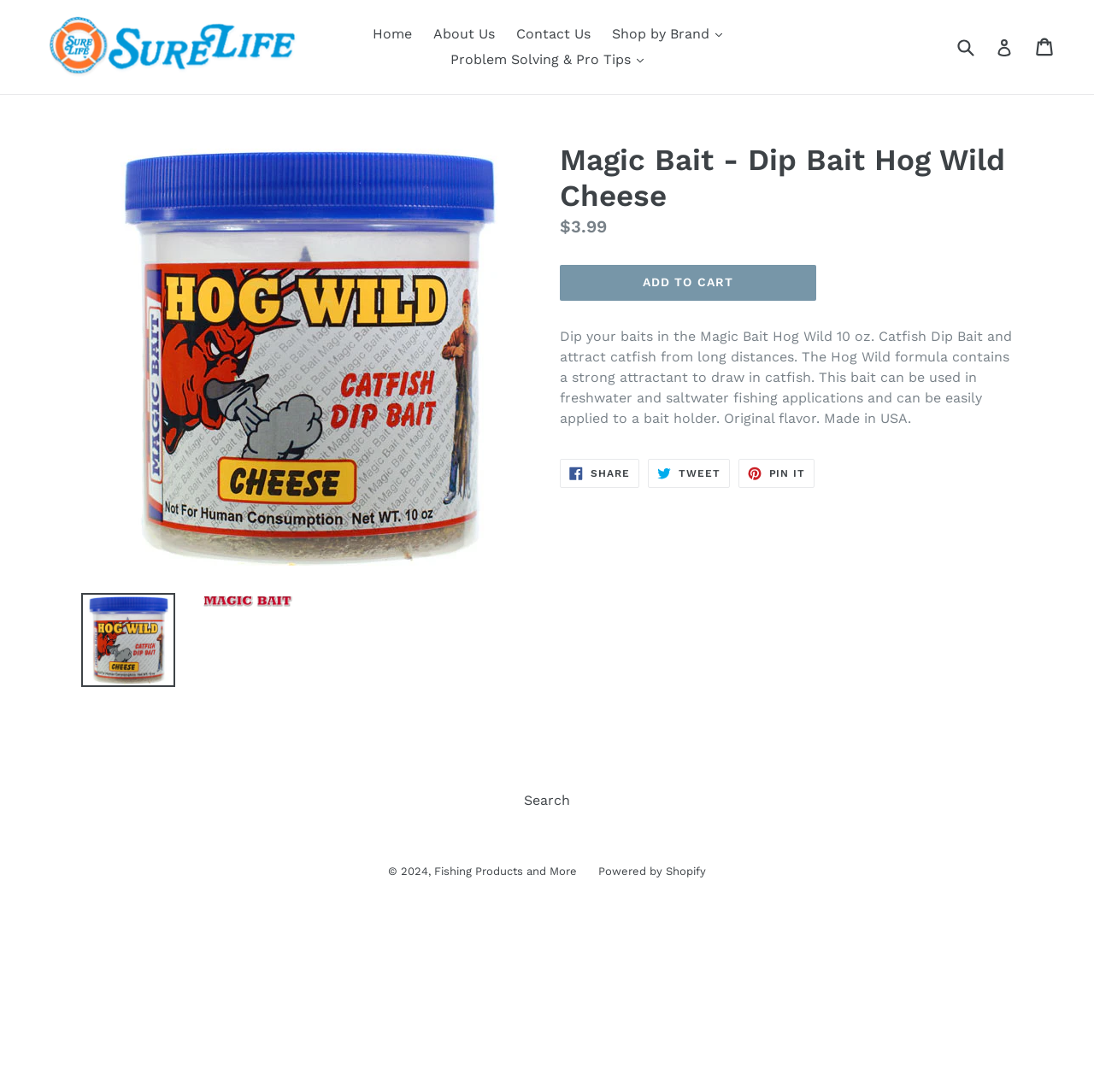Describe in detail what you see on the webpage.

The webpage is about a product called Magic Bait Hog Wild 10 oz. Catfish Dip Bait. At the top, there is a navigation menu with links to "Home", "About Us", "Contact Us", "Shop by Brand", and "Problem Solving & Pro Tips". On the right side of the navigation menu, there is a search bar with a submit button. 

Below the navigation menu, there is a main section that takes up most of the page. In this section, there are two large images, one on the left and one on the right, both showing the product. Above the images, there is a heading that reads "Magic Bait - Dip Bait Hog Wild Cheese". 

Below the heading, there is a section with product information. It displays the regular price of $3.99 and has an "ADD TO CART" button. There is also a product description that explains the features and benefits of the Magic Bait Hog Wild 10 oz. Catfish Dip Bait. 

Under the product description, there are three social media links to share the product on Facebook, Twitter, and Pinterest. At the bottom of the page, there is a footer section with a search link, a copyright notice, and links to "Fishing Products and More" and "Powered by Shopify".